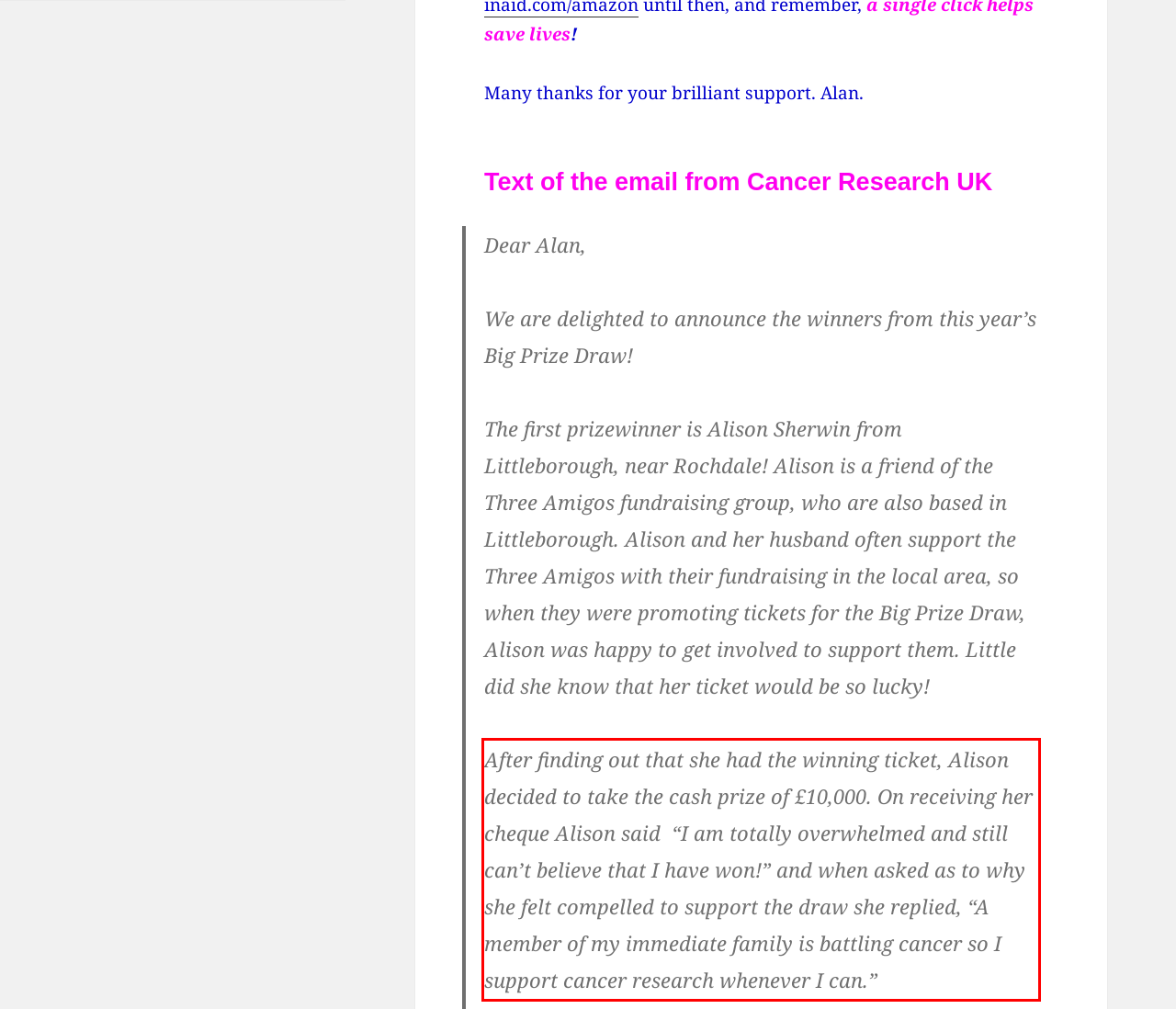You are presented with a screenshot containing a red rectangle. Extract the text found inside this red bounding box.

After finding out that she had the winning ticket, Alison decided to take the cash prize of £10,000. On receiving her cheque Alison said “I am totally overwhelmed and still can’t believe that I have won!” and when asked as to why she felt compelled to support the draw she replied, “A member of my immediate family is battling cancer so I support cancer research whenever I can.”